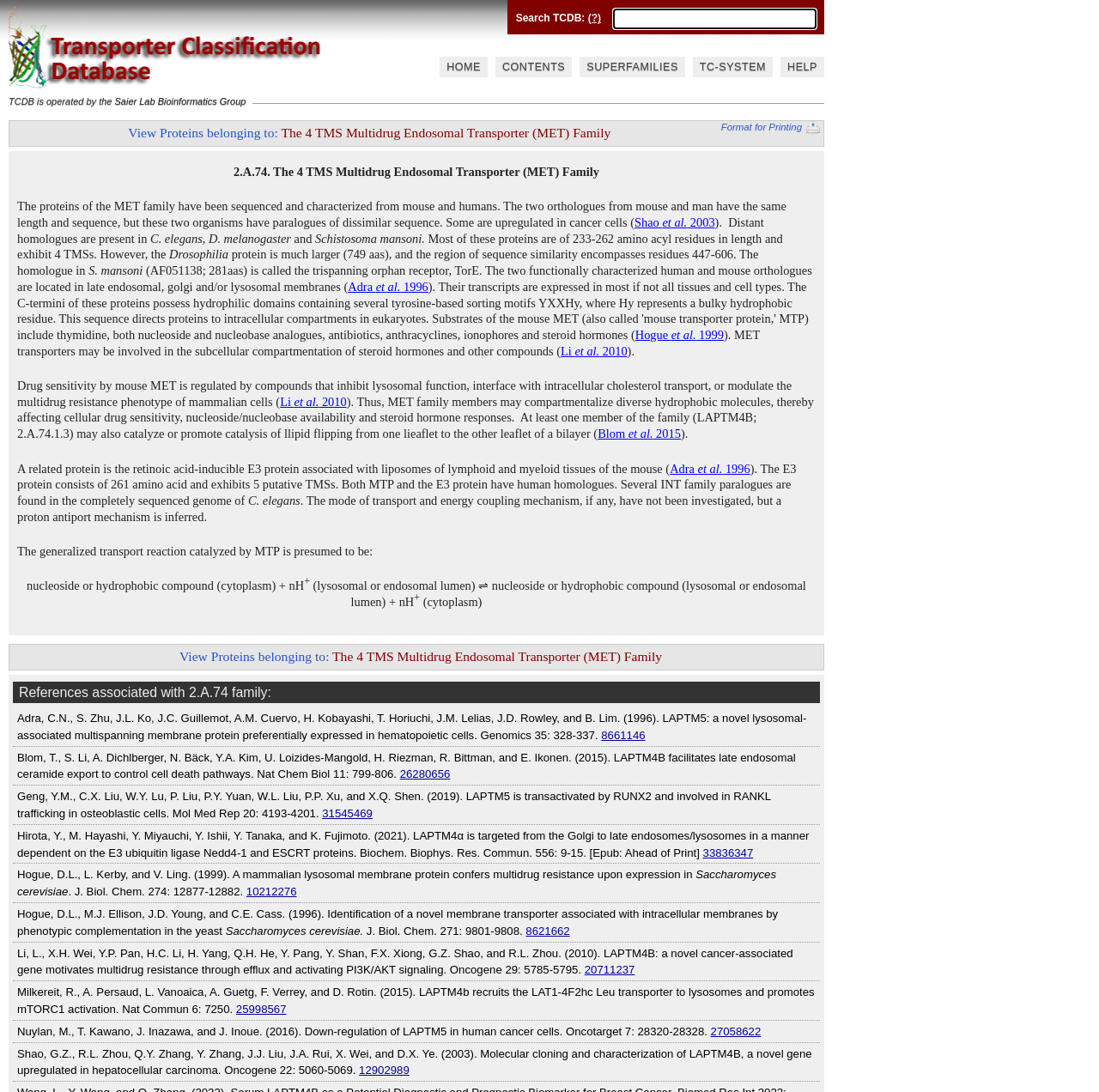Please locate the bounding box coordinates of the element that should be clicked to complete the given instruction: "View Proteins belonging to: The 4 TMS Multidrug Endosomal Transporter (MET) Family".

[0.117, 0.115, 0.556, 0.128]